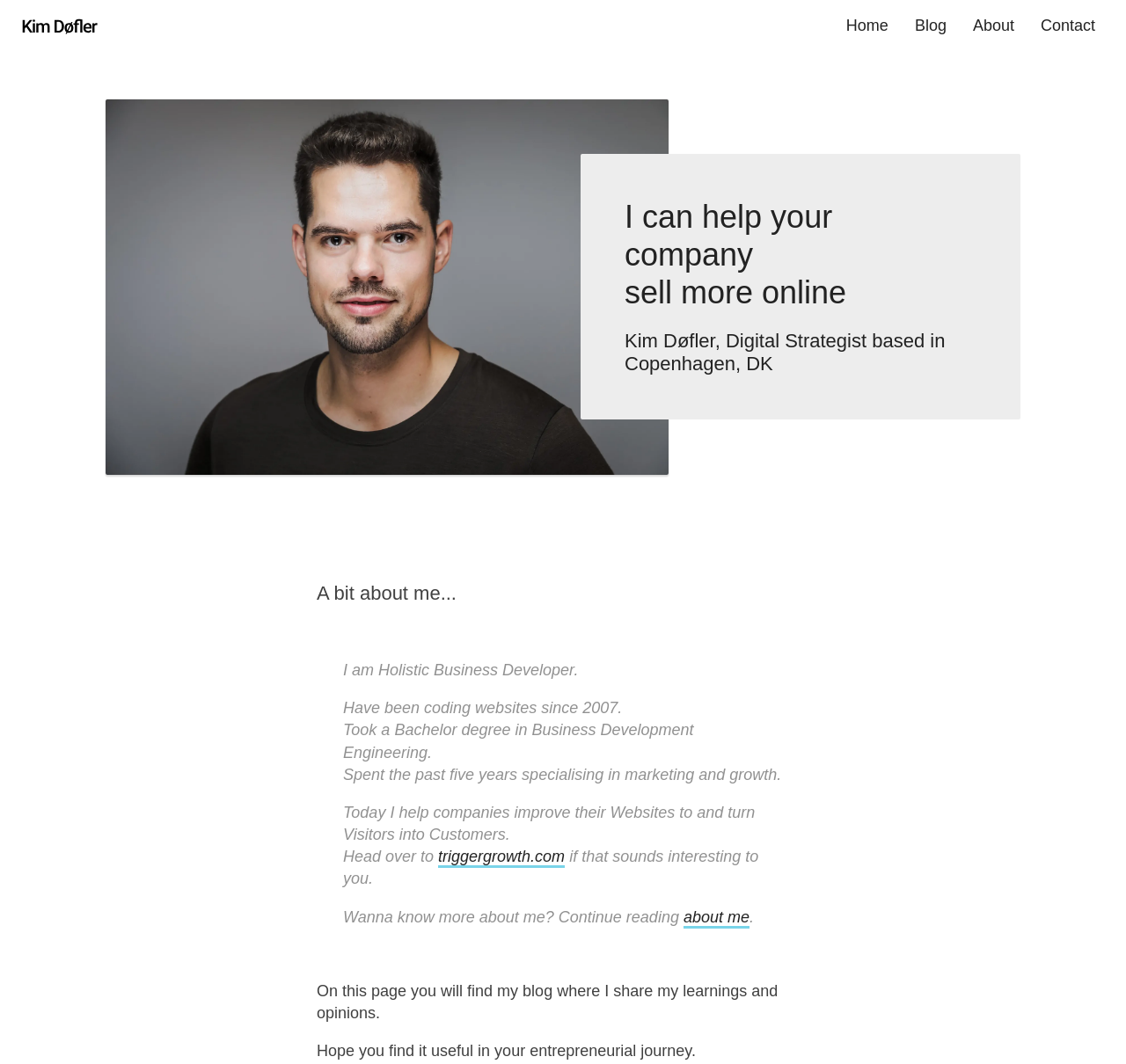What is the name of the person's blog?
Answer with a single word or phrase by referring to the visual content.

Not specified